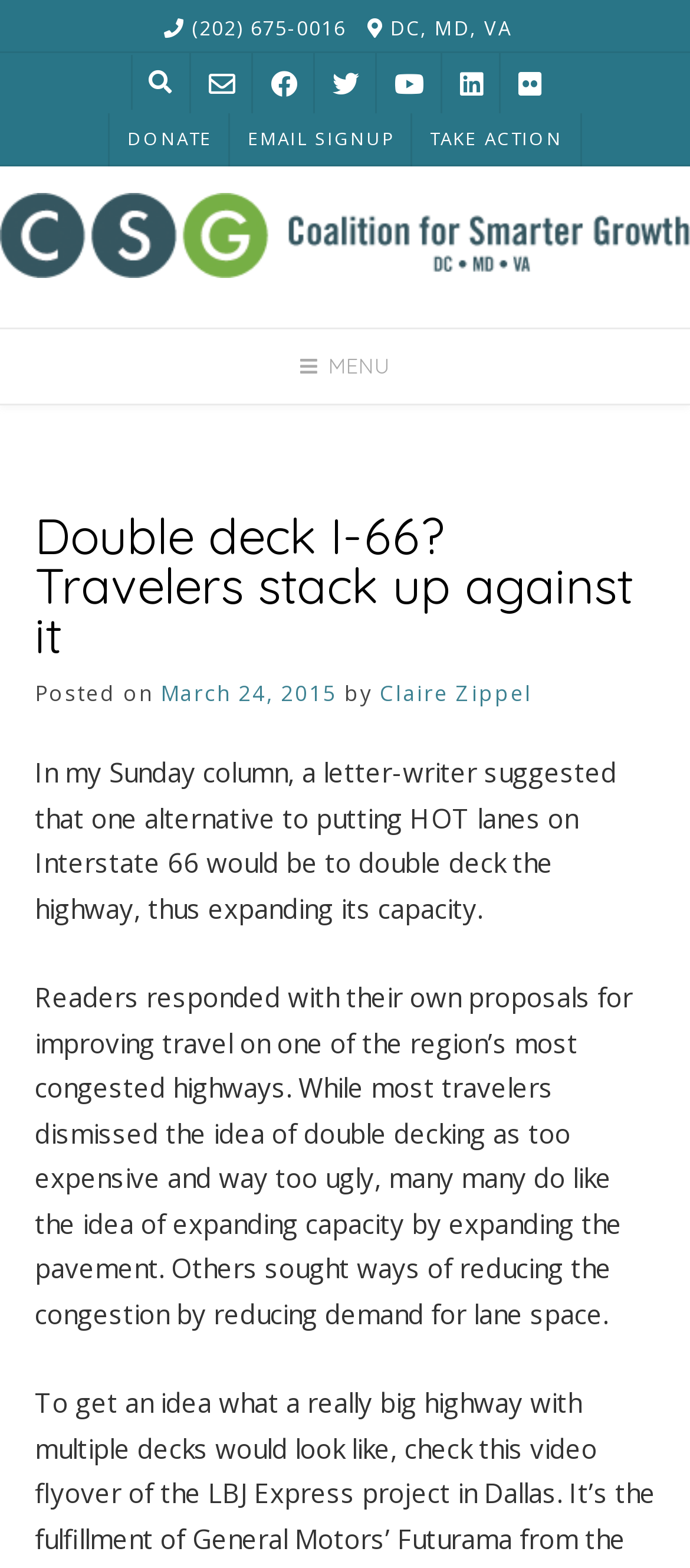Elaborate on the information and visuals displayed on the webpage.

The webpage appears to be an article from the Coalition For Smarter Growth, with a title "Double deck I-66? Travelers stack up against it". At the top left corner, there is a logo of the organization, accompanied by a navigation menu button with an icon. Below the logo, there are three social media links, represented by icons, and three buttons for donating, email signup, and taking action, respectively.

On the top right corner, there are contact information, including a phone number and the locations "DC, MD, VA". There are also several social media links, represented by icons, aligned horizontally.

The main content of the article is divided into sections. The title of the article is followed by a header section that includes the date "March 24, 2015" and the author's name "Claire Zippel". The article then begins with a paragraph that discusses a letter-writer's suggestion to double deck Interstate 66 to expand its capacity, and readers' responses to this idea. The text continues with another paragraph that summarizes the readers' proposals for improving travel on the highway.

Throughout the webpage, there are no images other than the organization's logo and the social media icons. The layout is clean, with clear headings and concise text, making it easy to read and navigate.